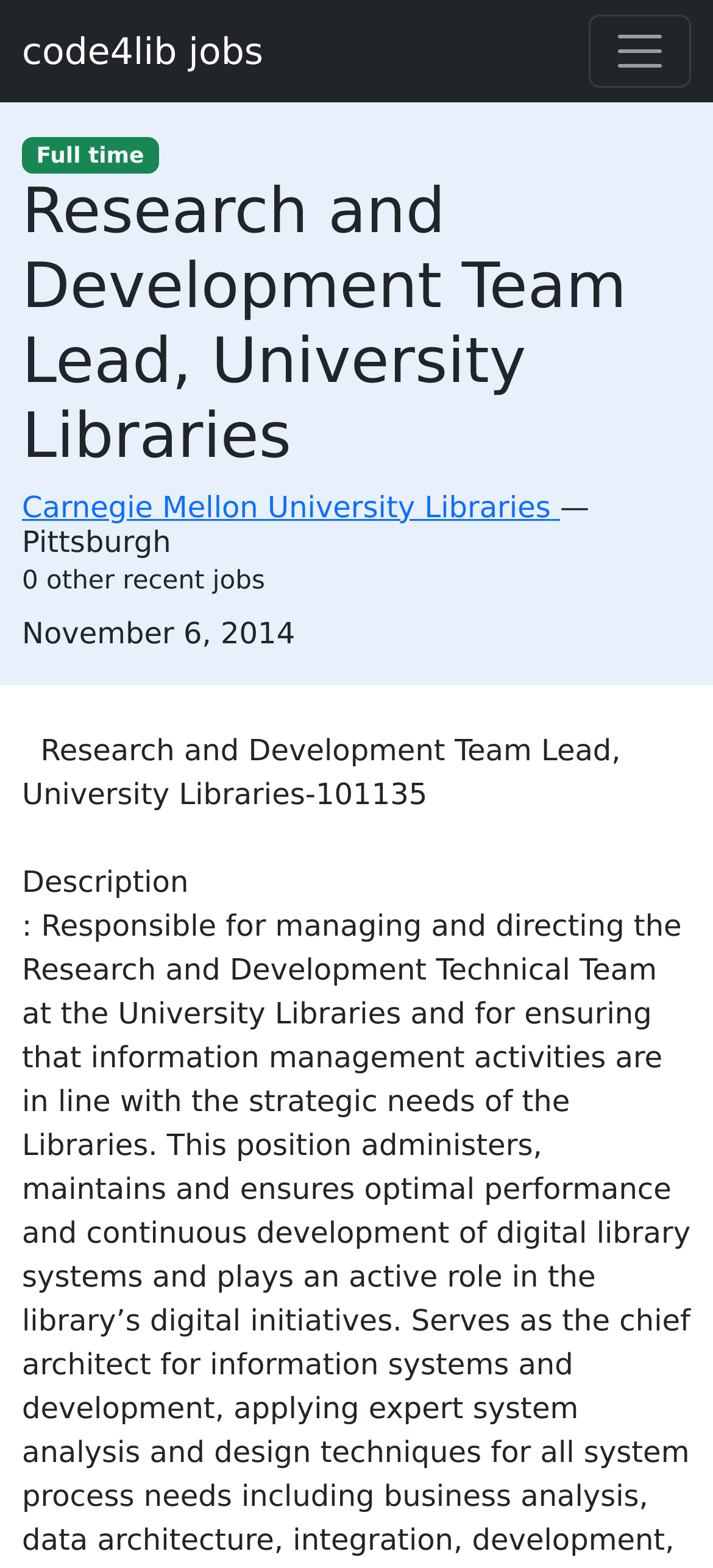Answer the following query with a single word or phrase:
Where is the job located?

Pittsburgh